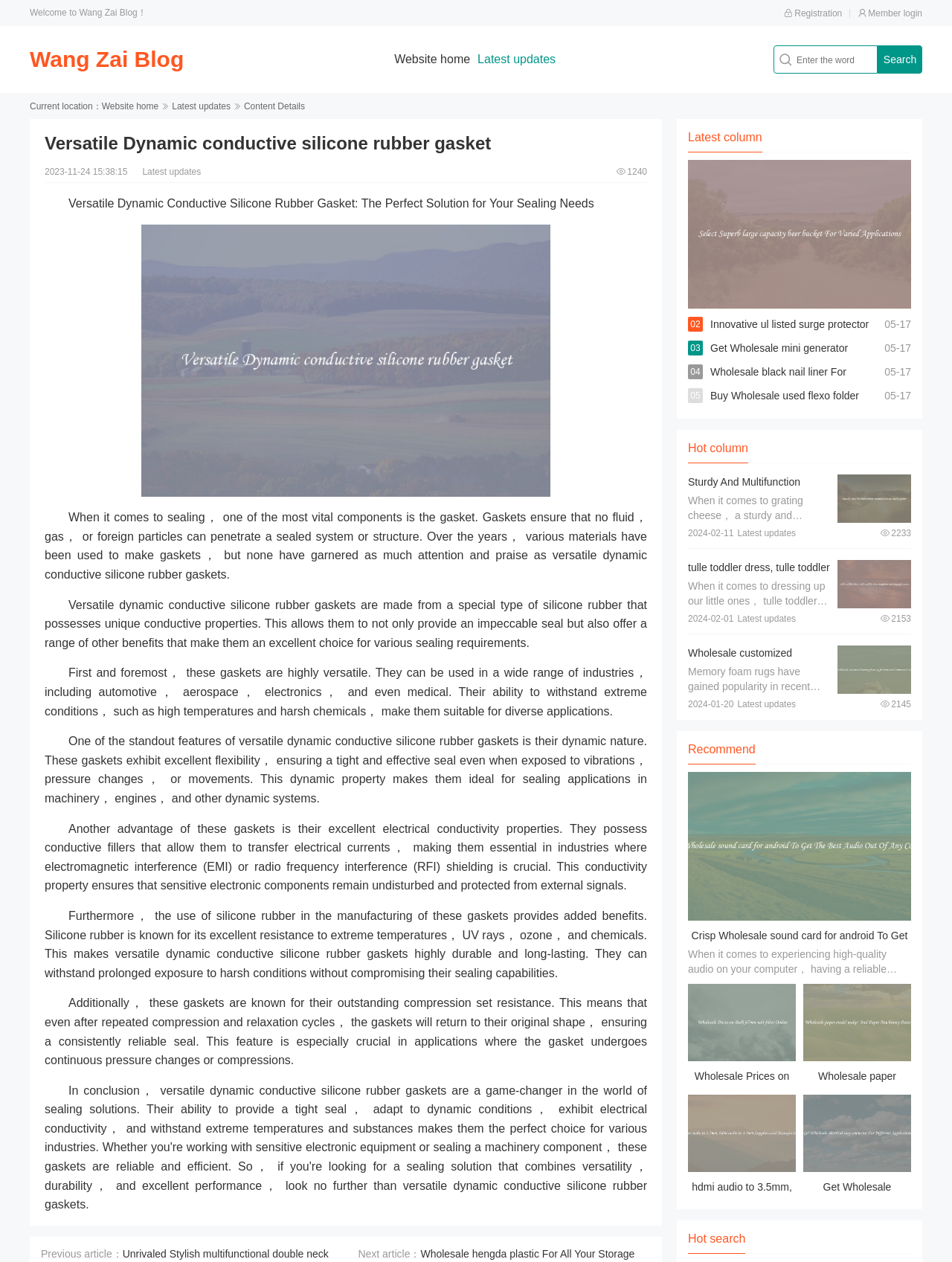Determine the bounding box coordinates for the HTML element described here: "Download our Summer Guide".

None